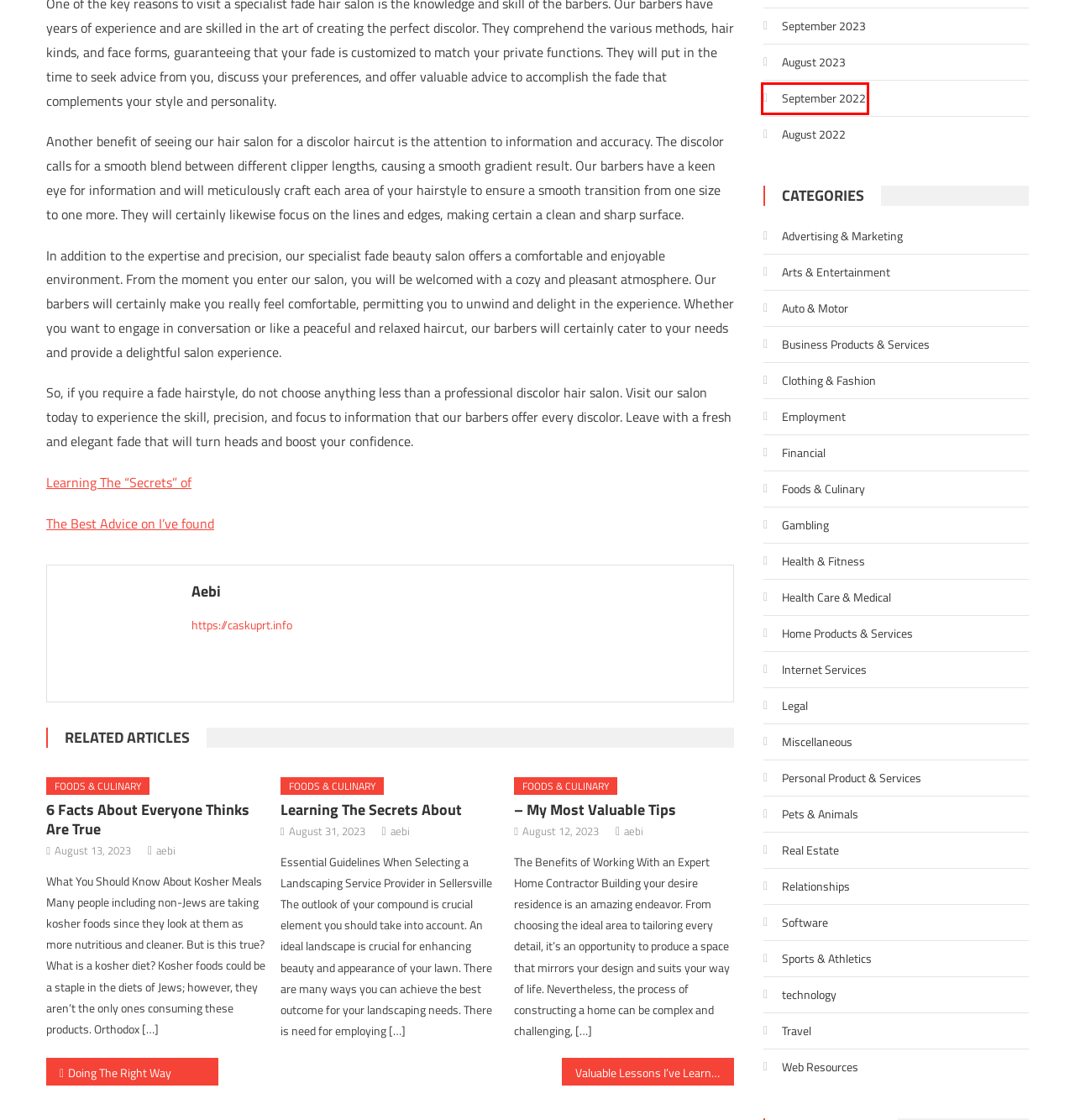With the provided webpage screenshot containing a red bounding box around a UI element, determine which description best matches the new webpage that appears after clicking the selected element. The choices are:
A. Auto & Motor – Caskuprt
B. Financial – Caskuprt
C. Miscellaneous – Caskuprt
D. Web Resources – Caskuprt
E. Advertising & Marketing – Caskuprt
F. Valuable Lessons I’ve Learned About – Caskuprt
G. September 2022 – Caskuprt
H. Travel – Caskuprt

G